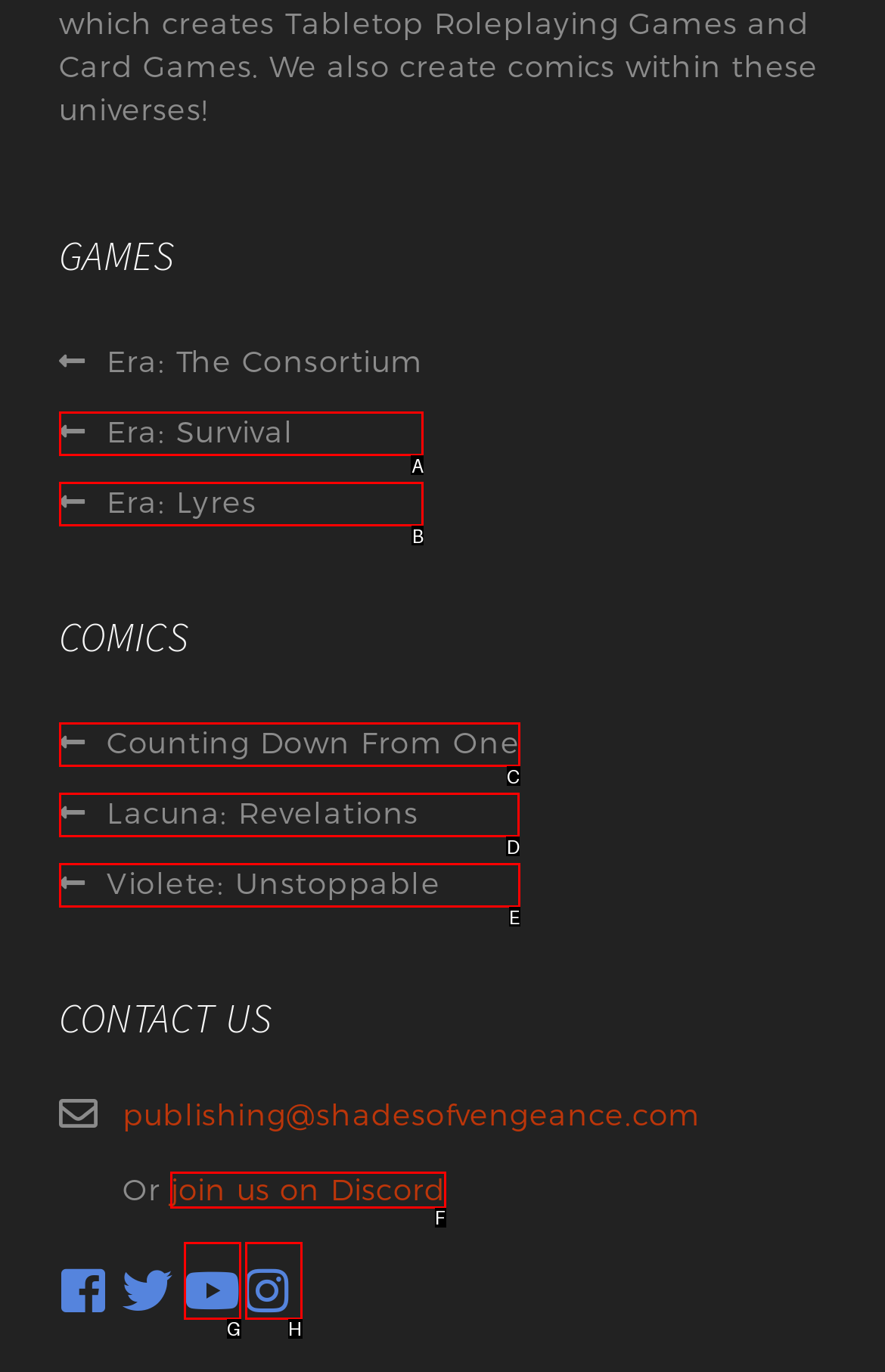Determine the correct UI element to click for this instruction: View Lacuna: Revelations. Respond with the letter of the chosen element.

D